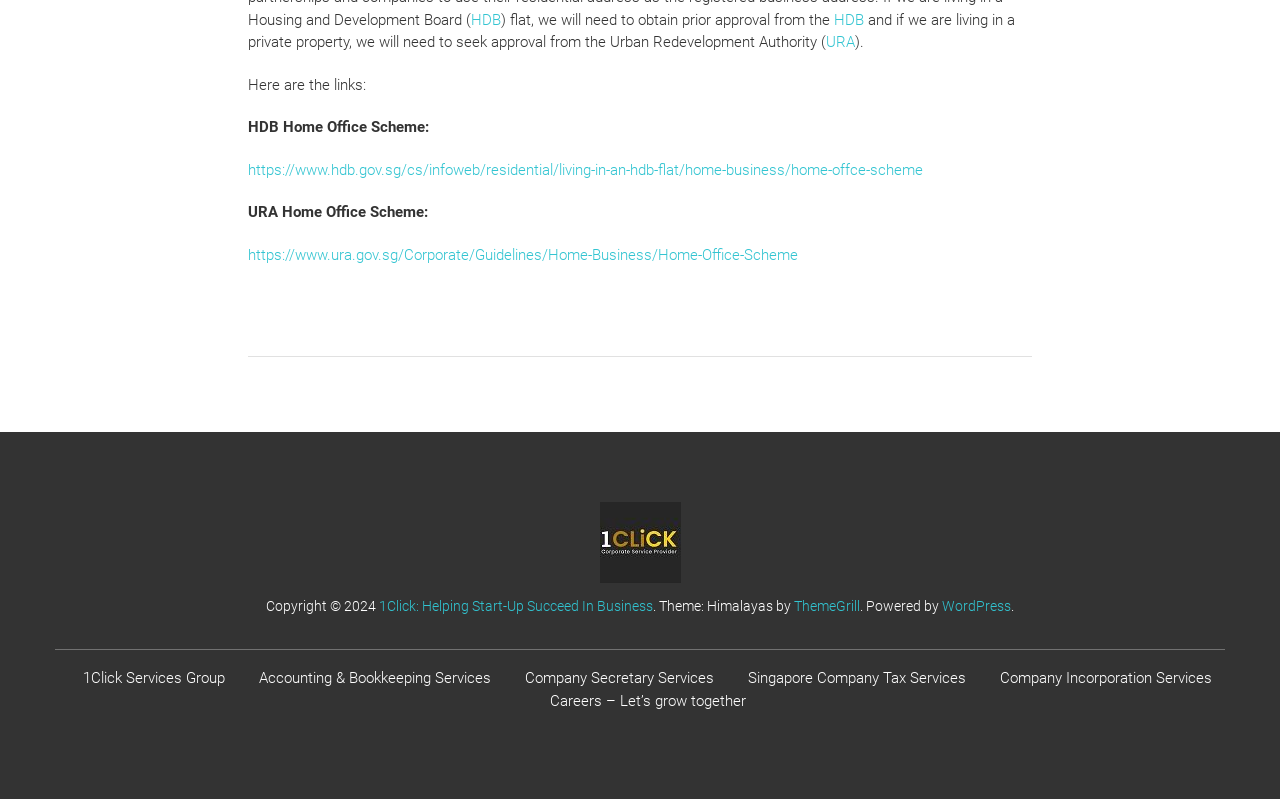Using the webpage screenshot, find the UI element described by 1Click Services Group. Provide the bounding box coordinates in the format (top-left x, top-left y, bottom-right x, bottom-right y), ensuring all values are floating point numbers between 0 and 1.

[0.065, 0.837, 0.176, 0.86]